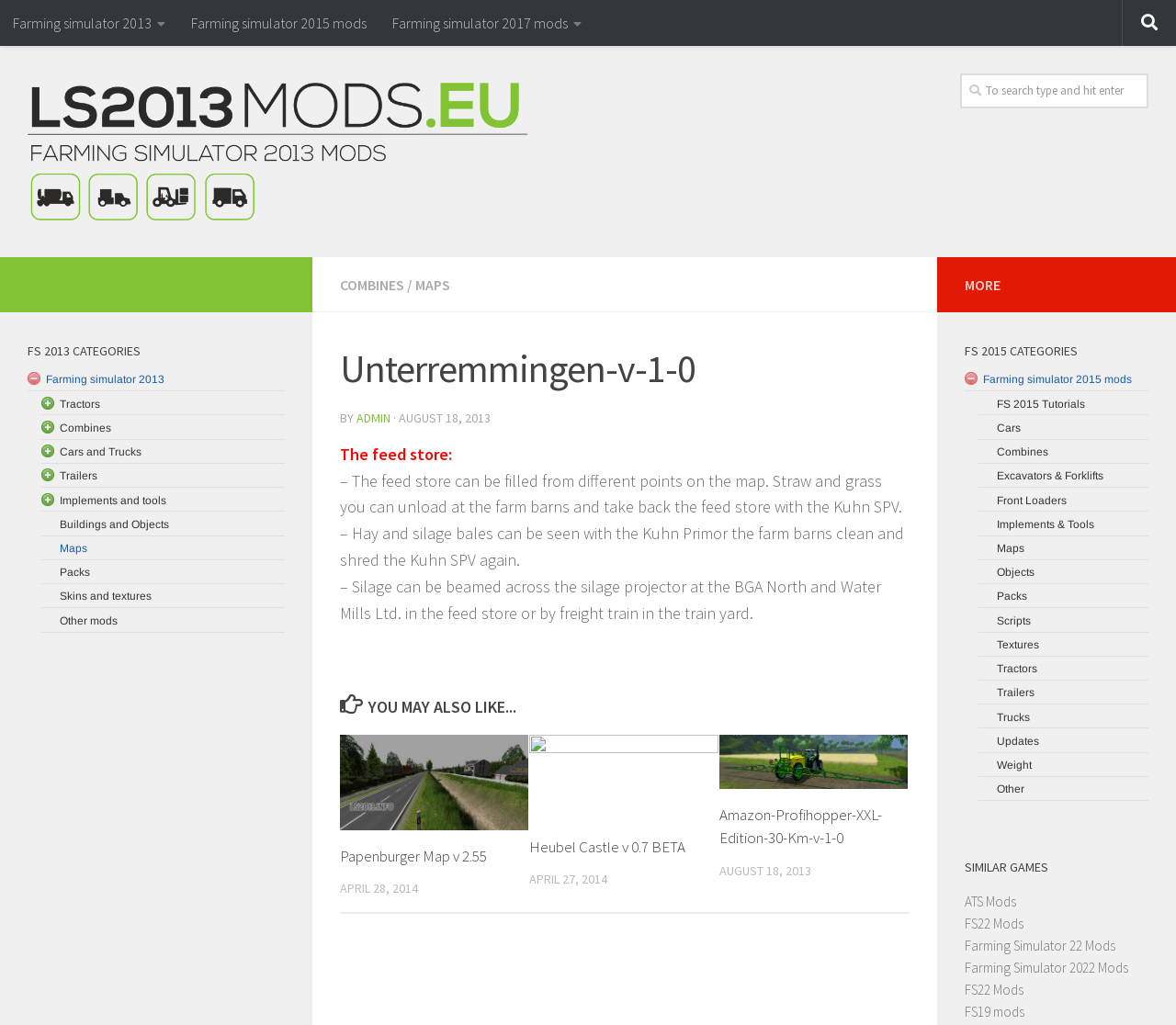What is the function of the silage projector at the BGA North and Water Mills Ltd.? Look at the image and give a one-word or short phrase answer.

To beam silage